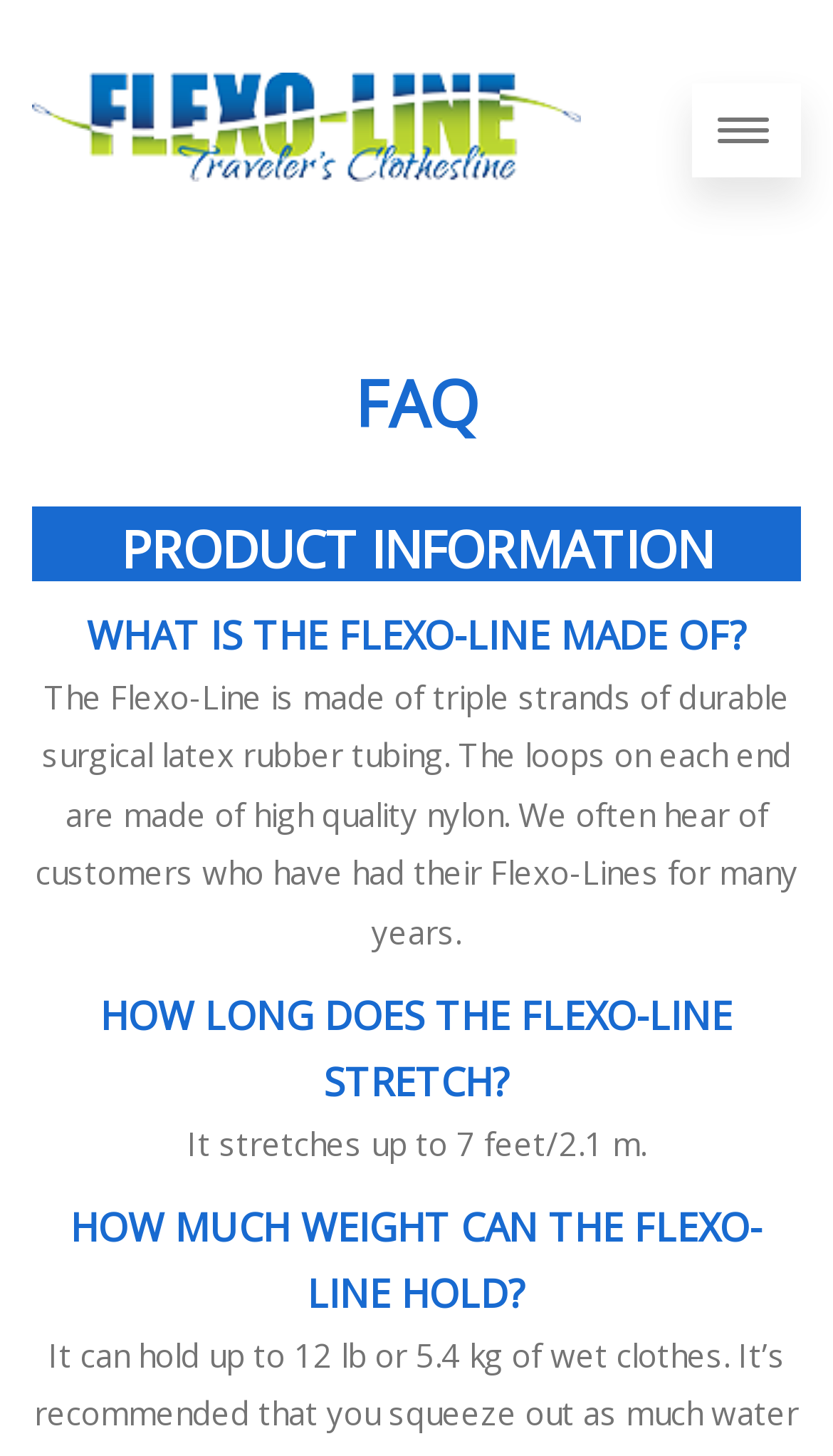How much weight can the Flexo-Line hold?
Give a single word or phrase as your answer by examining the image.

not specified